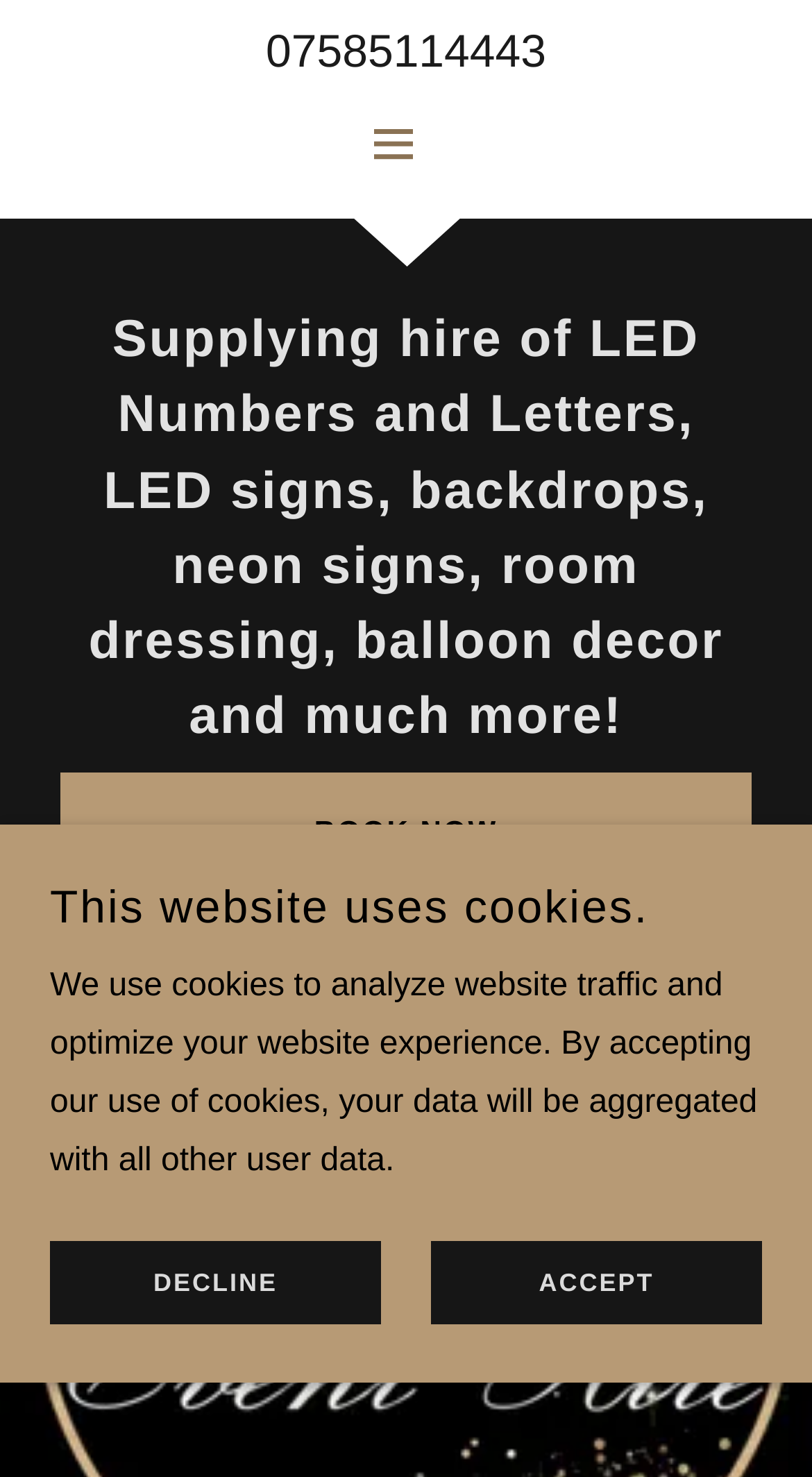What type of items can be hired from this website?
Utilize the image to construct a detailed and well-explained answer.

The static text on the webpage mentions that the website supplies hire of LED numbers and letters, LED signs, backdrops, neon signs, room dressing, balloon decor, and much more. This suggests that the website offers a variety of items for event hire.